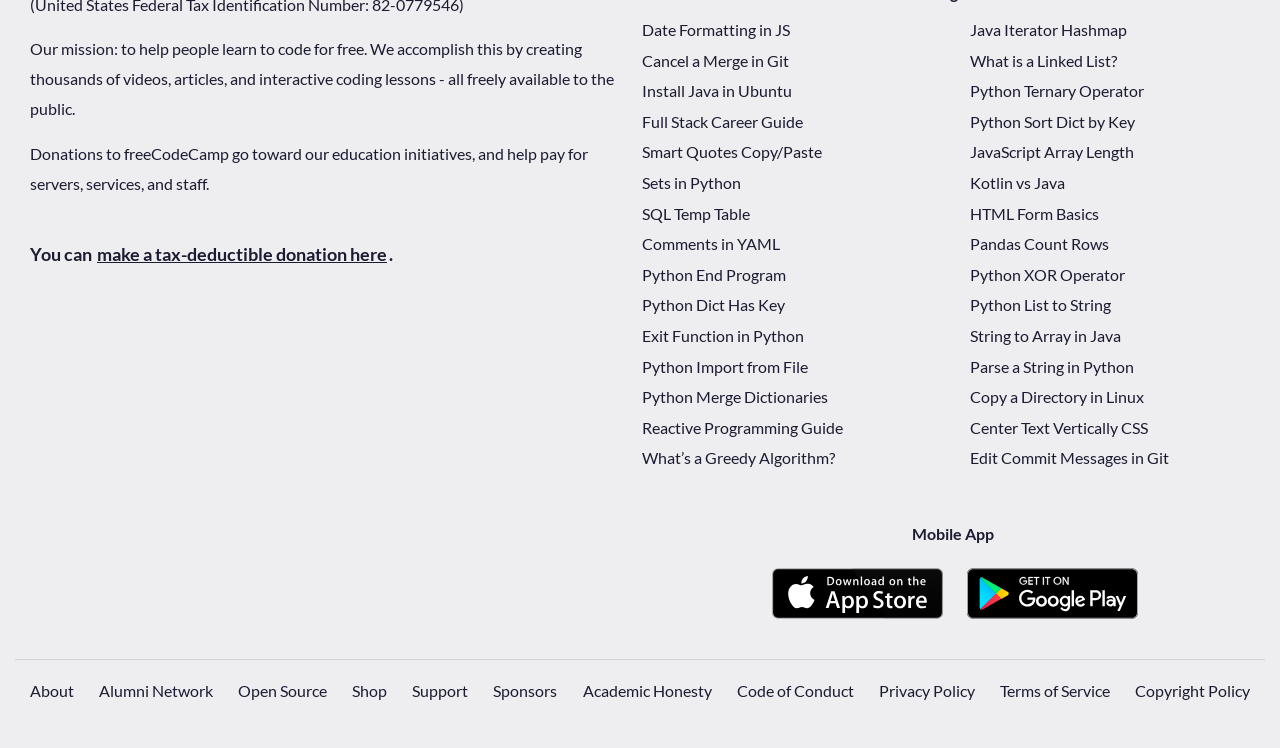Show the bounding box coordinates of the element that should be clicked to complete the task: "Read about the mission of freeCodeCamp".

[0.023, 0.052, 0.48, 0.158]